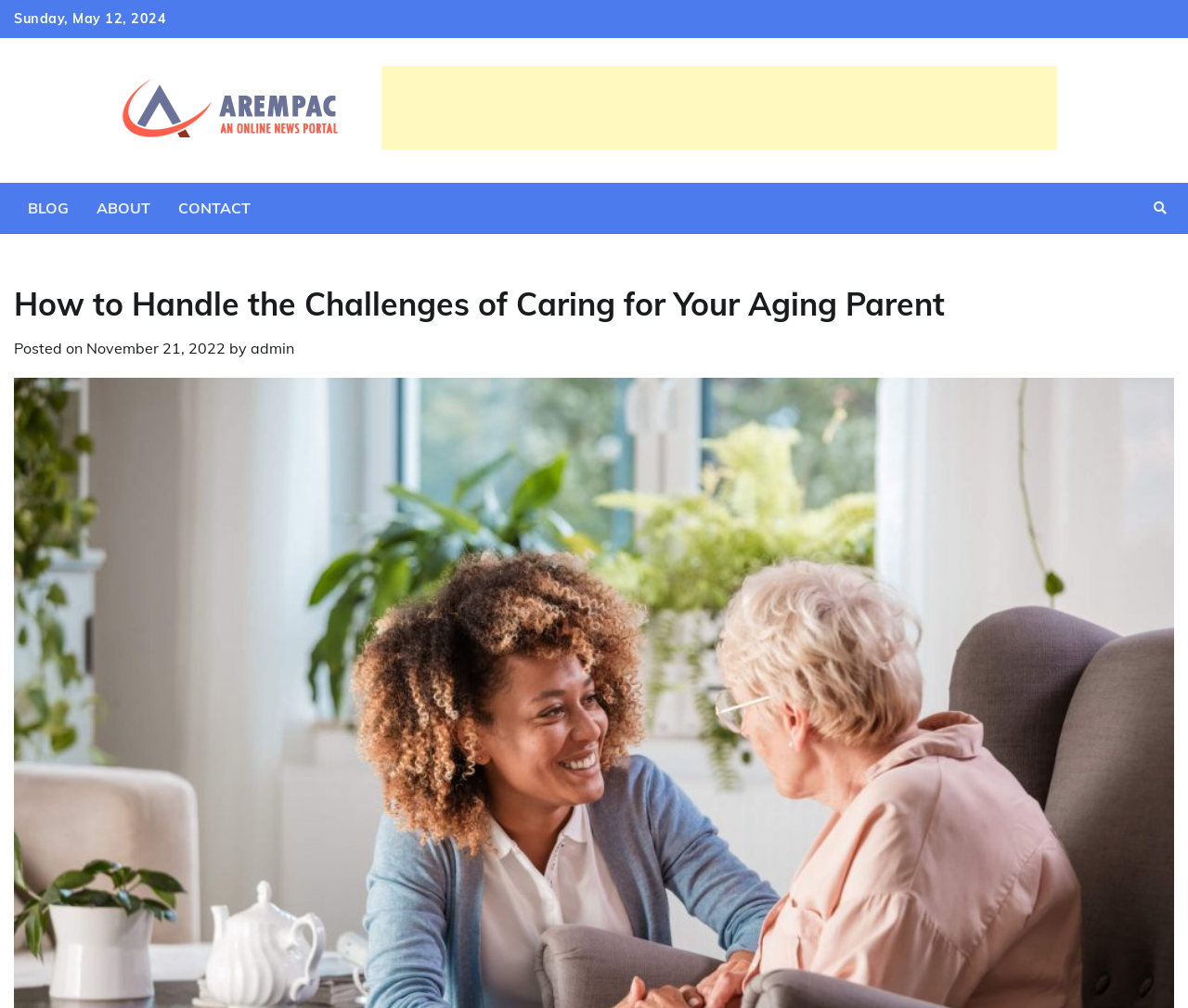Provide the bounding box coordinates, formatted as (top-left x, top-left y, bottom-right x, bottom-right y), with all values being floating point numbers between 0 and 1. Identify the bounding box of the UI element that matches the description: aria-label="Advertisement" name="aswift_0" title="Advertisement"

[0.321, 0.066, 0.889, 0.149]